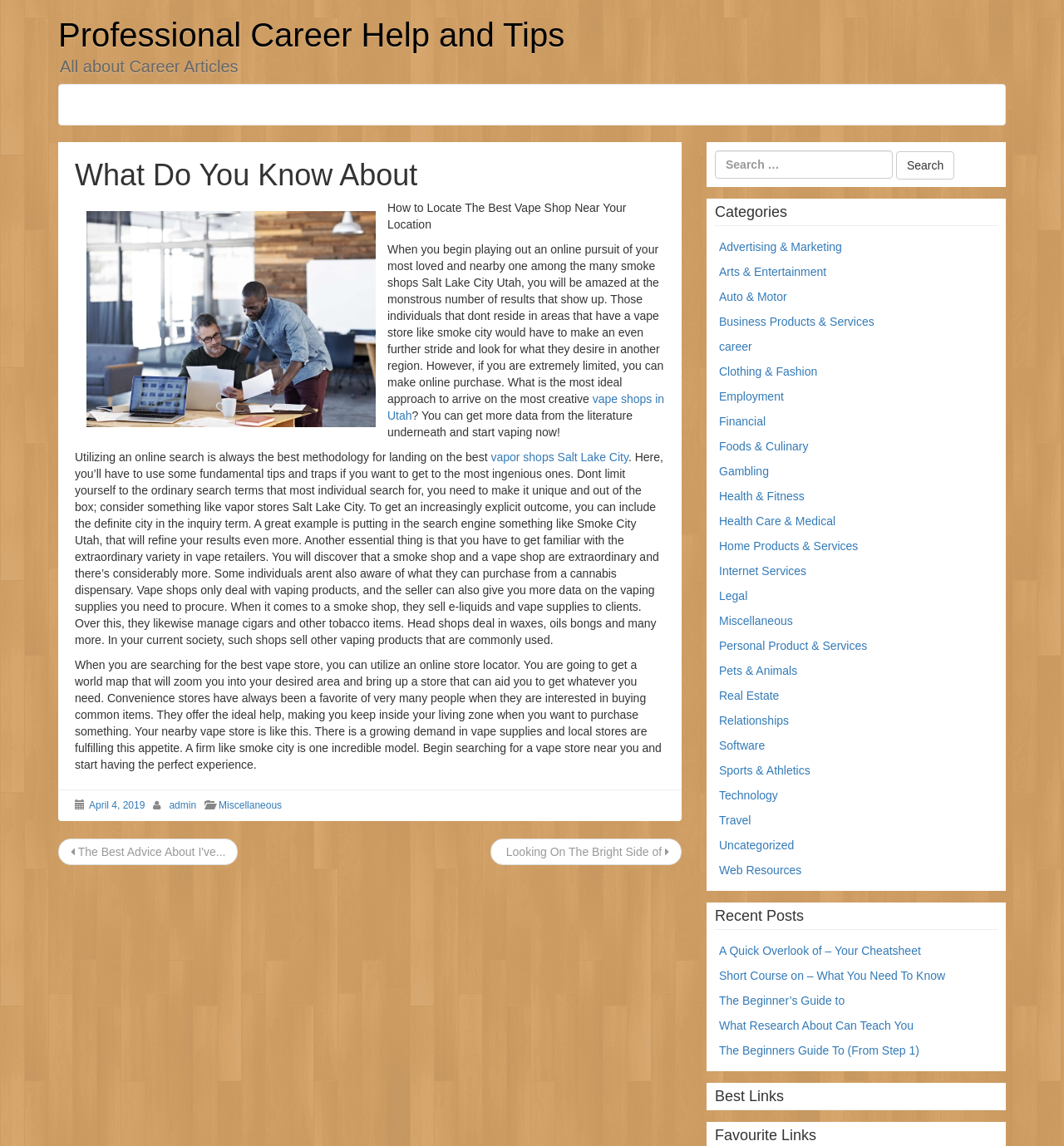Provide the bounding box coordinates of the area you need to click to execute the following instruction: "Search for vape shops in Utah".

[0.364, 0.342, 0.624, 0.368]